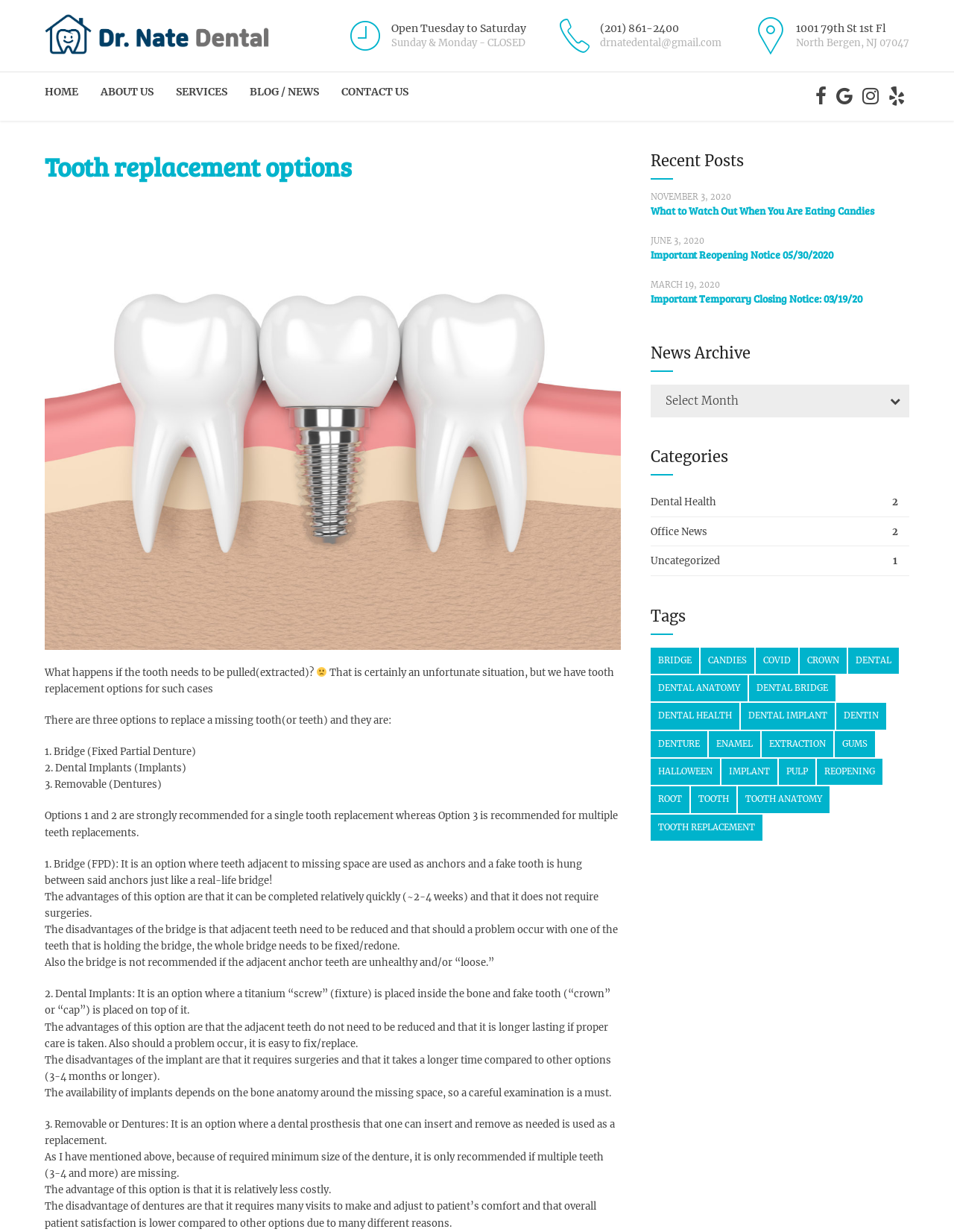Find the bounding box coordinates of the clickable area required to complete the following action: "Call the phone number".

[0.579, 0.011, 0.757, 0.047]